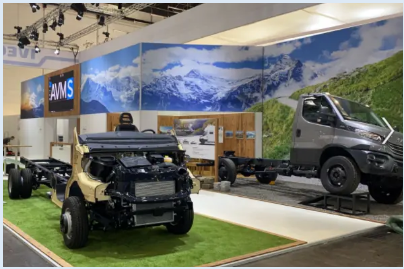What is the color of the carpet under the vehicles?
Please provide a comprehensive answer based on the details in the screenshot.

The carpet under the vehicles is green in color, which adds an element of freshness to the exhibit and invites attendees to explore the latest in automotive and exhibition technology.